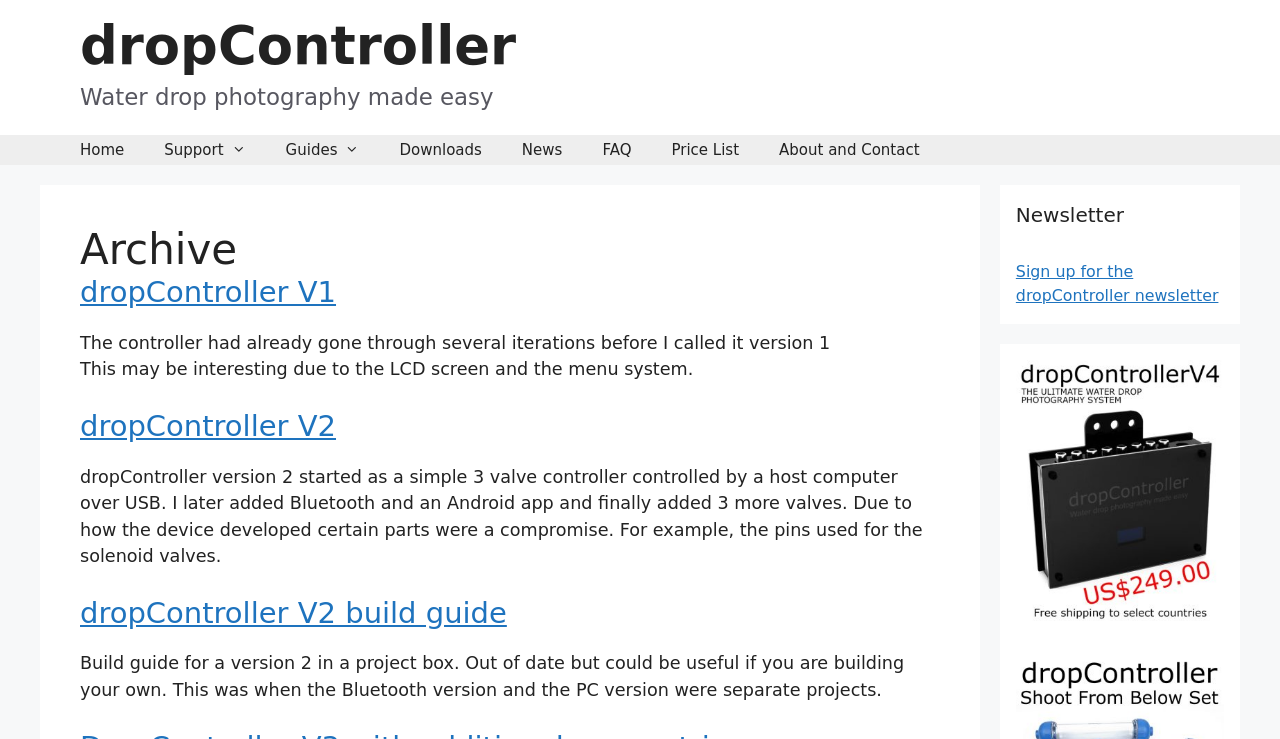Answer the following in one word or a short phrase: 
How many versions of the dropController are mentioned?

3